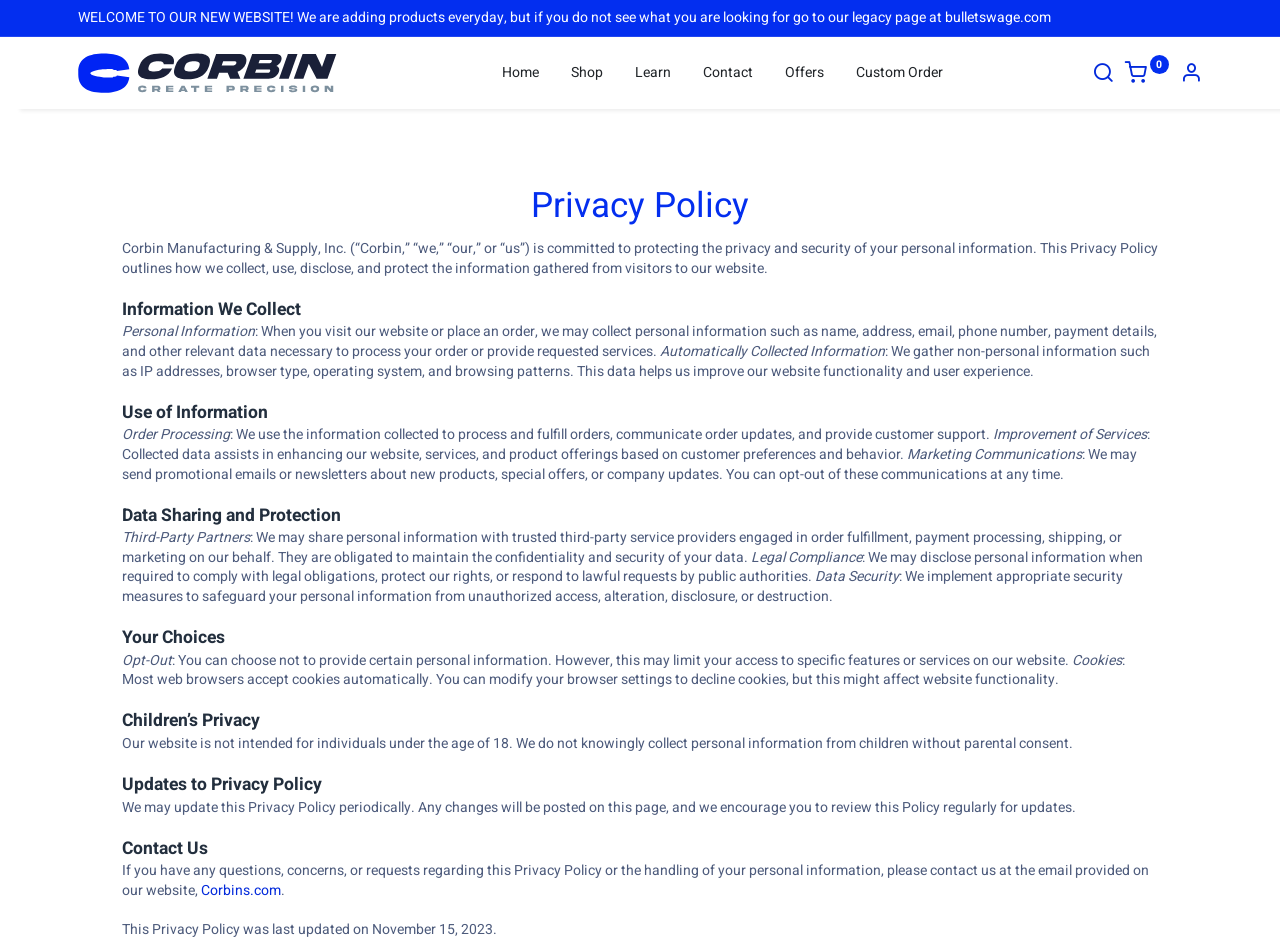What is the name of the company described in the Privacy Policy?
Based on the image, give a one-word or short phrase answer.

Corbin Manufacturing & Supply, Inc.